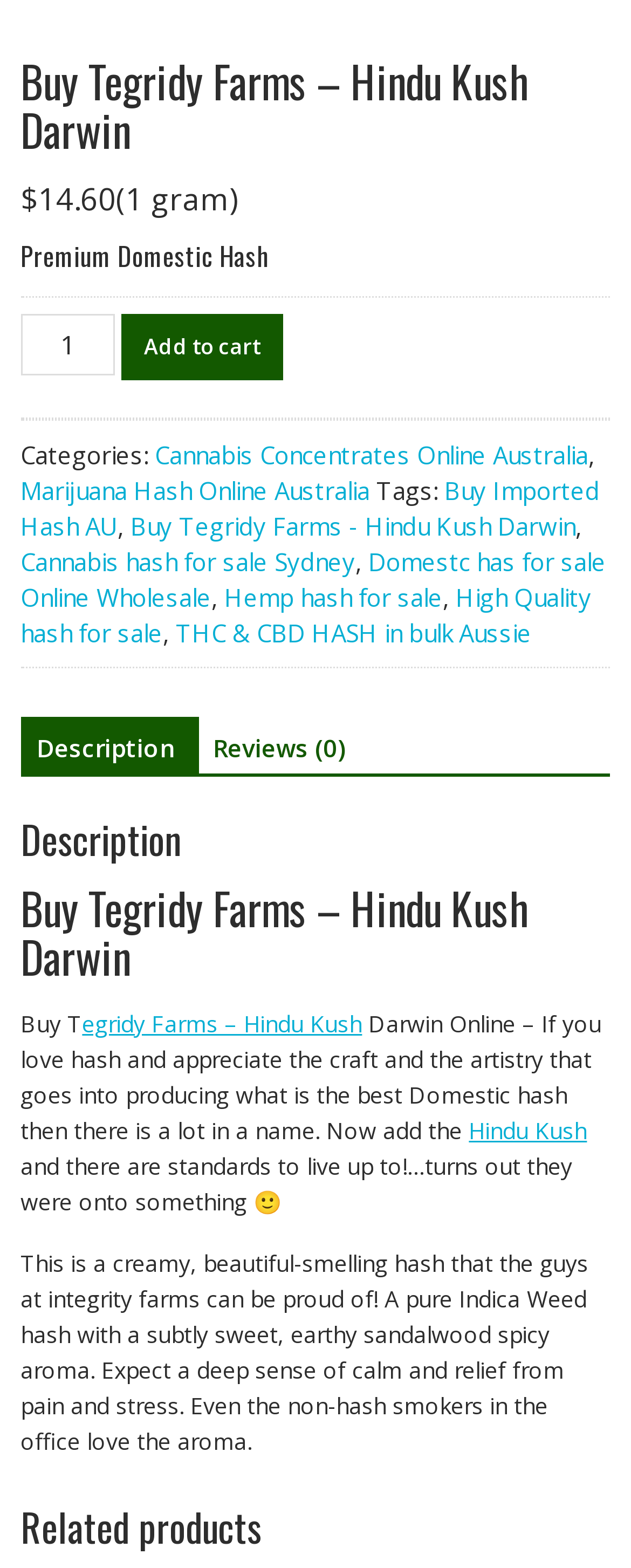Find the bounding box of the web element that fits this description: "Hindu Kush".

[0.743, 0.711, 0.93, 0.731]